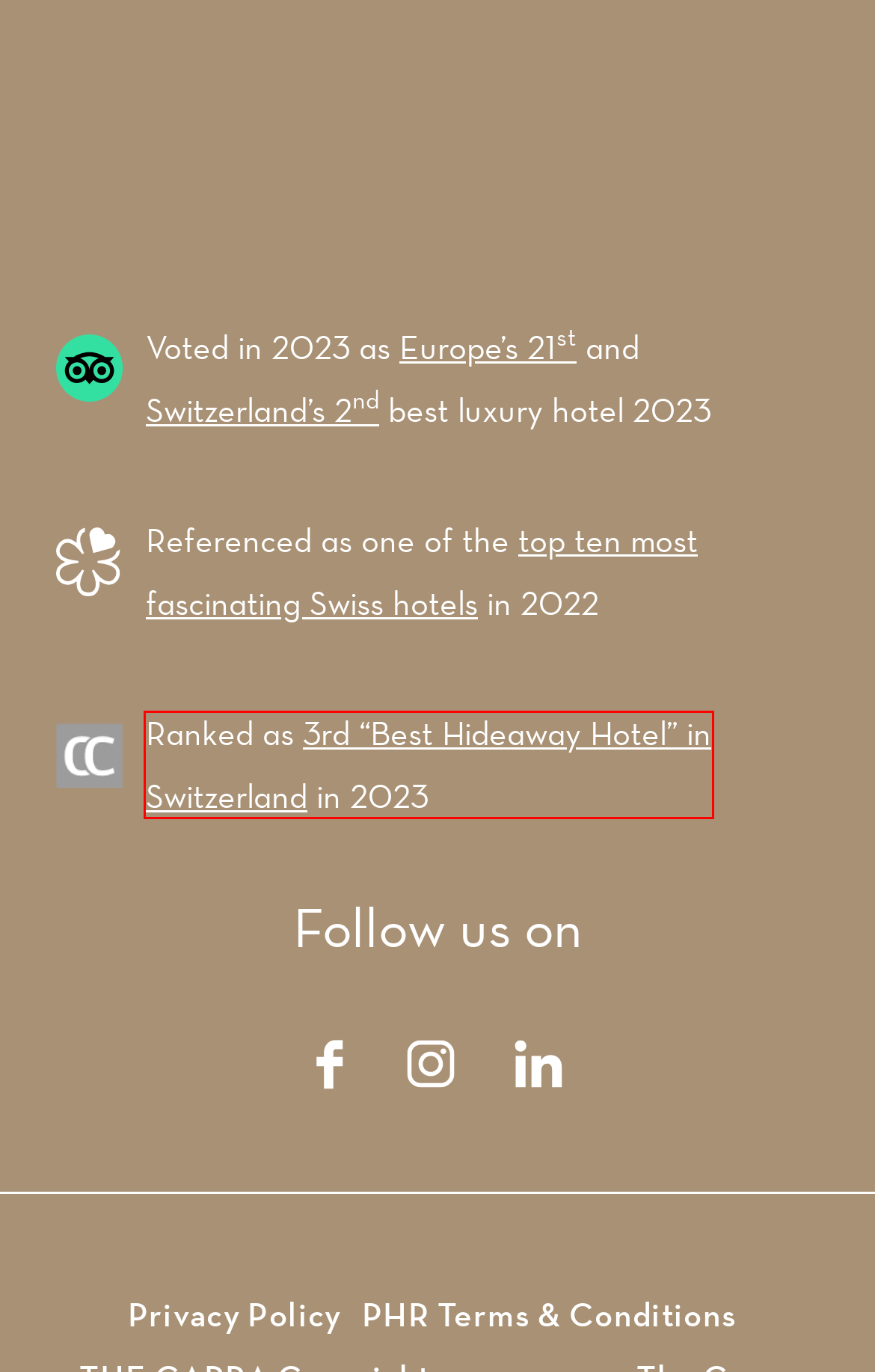Observe the screenshot of a webpage with a red bounding box around an element. Identify the webpage description that best fits the new page after the element inside the bounding box is clicked. The candidates are:
A. Holistic Wellness Retreats | Peak Health
B. Contact us - The Capra, Saas Fee
C. Terms of Use
D. Search Engine Optimization Services - SEO | Mozaik Agency
E. The Capra - Luxury Boutique Wellness Hotel in Saas Fee
F. Switzerland: the most fascinating hotels
G. Rating Hoteldetailseite- Die besten Hotels der Schweiz
H. Privacy Policy - The Capra, Saas Fee

G